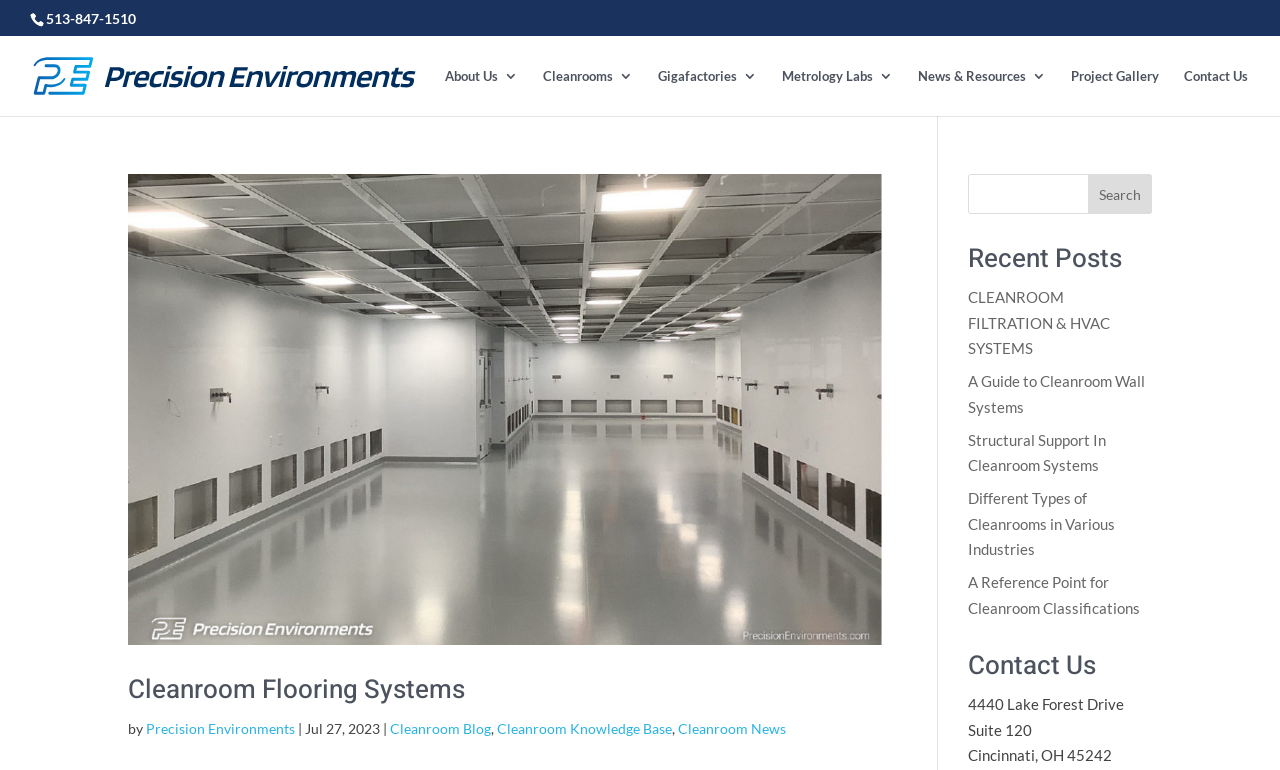Locate the bounding box coordinates of the element that should be clicked to fulfill the instruction: "Search for something".

[0.756, 0.226, 0.9, 0.278]